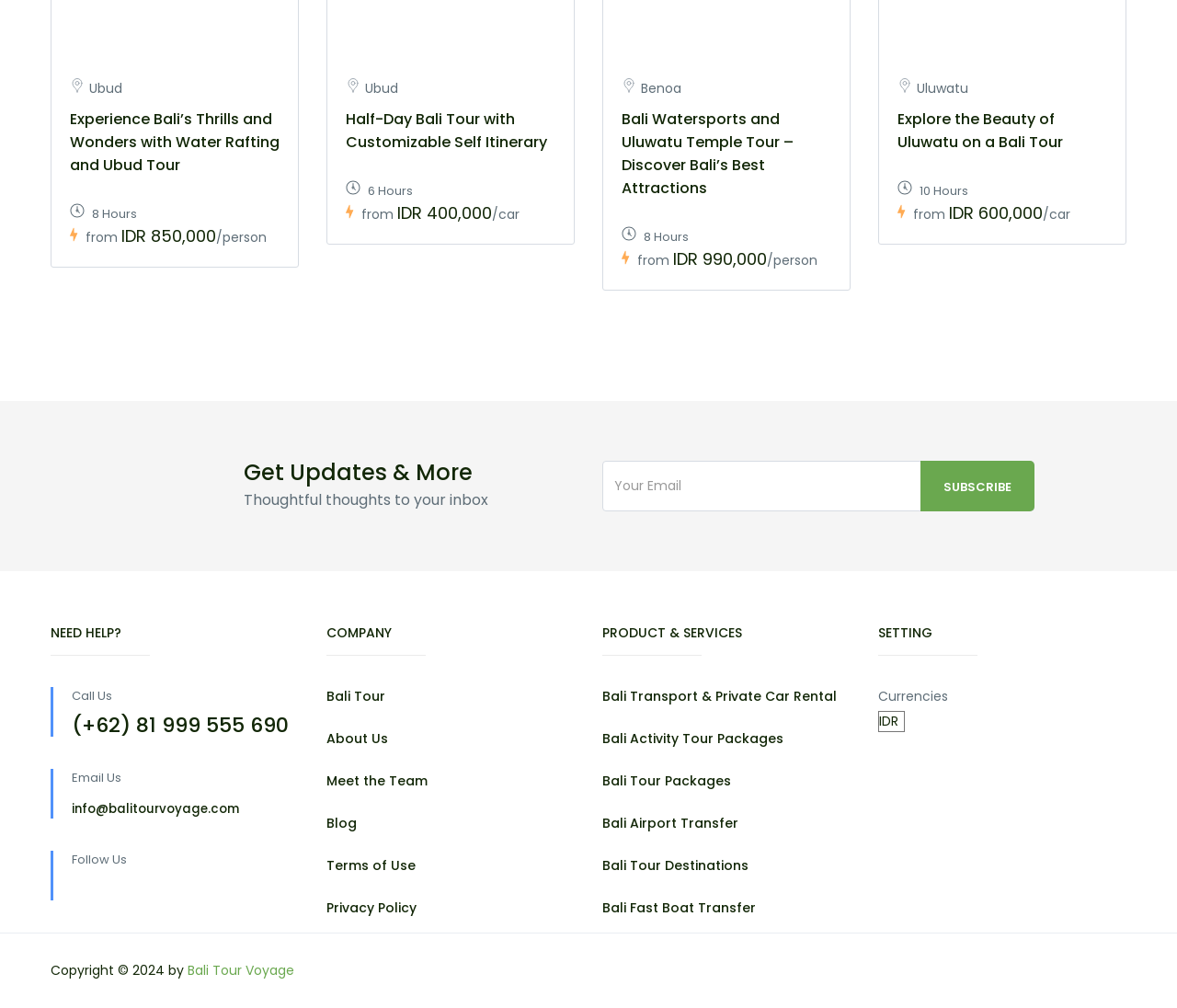What is the name of the first tour package?
Deliver a detailed and extensive answer to the question.

The first tour package is named 'Ubud' which can be found in the heading element with the text 'Experience Bali’s Thrills and Wonders with Water Rafting and Ubud Tour'.